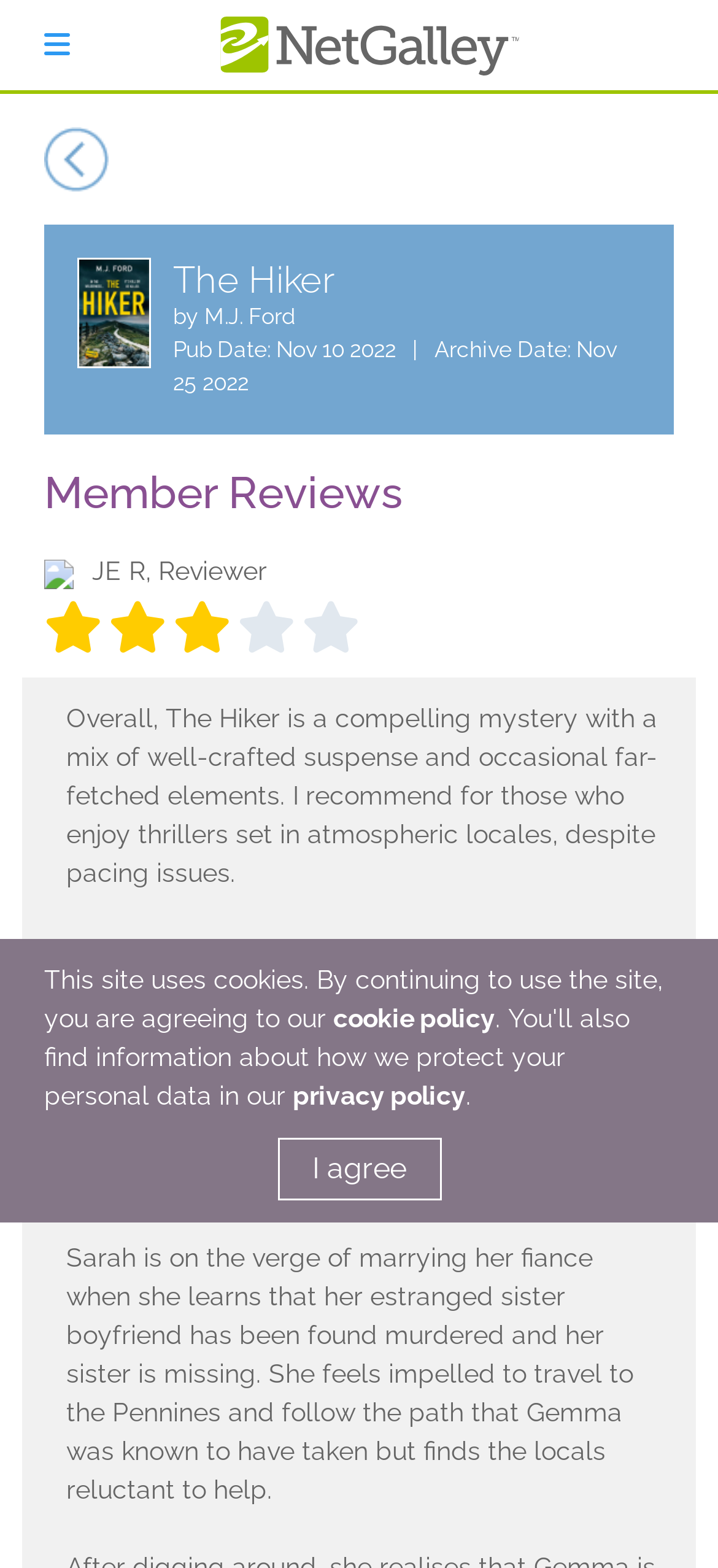What is the title of the book?
Based on the screenshot, answer the question with a single word or phrase.

The Hiker